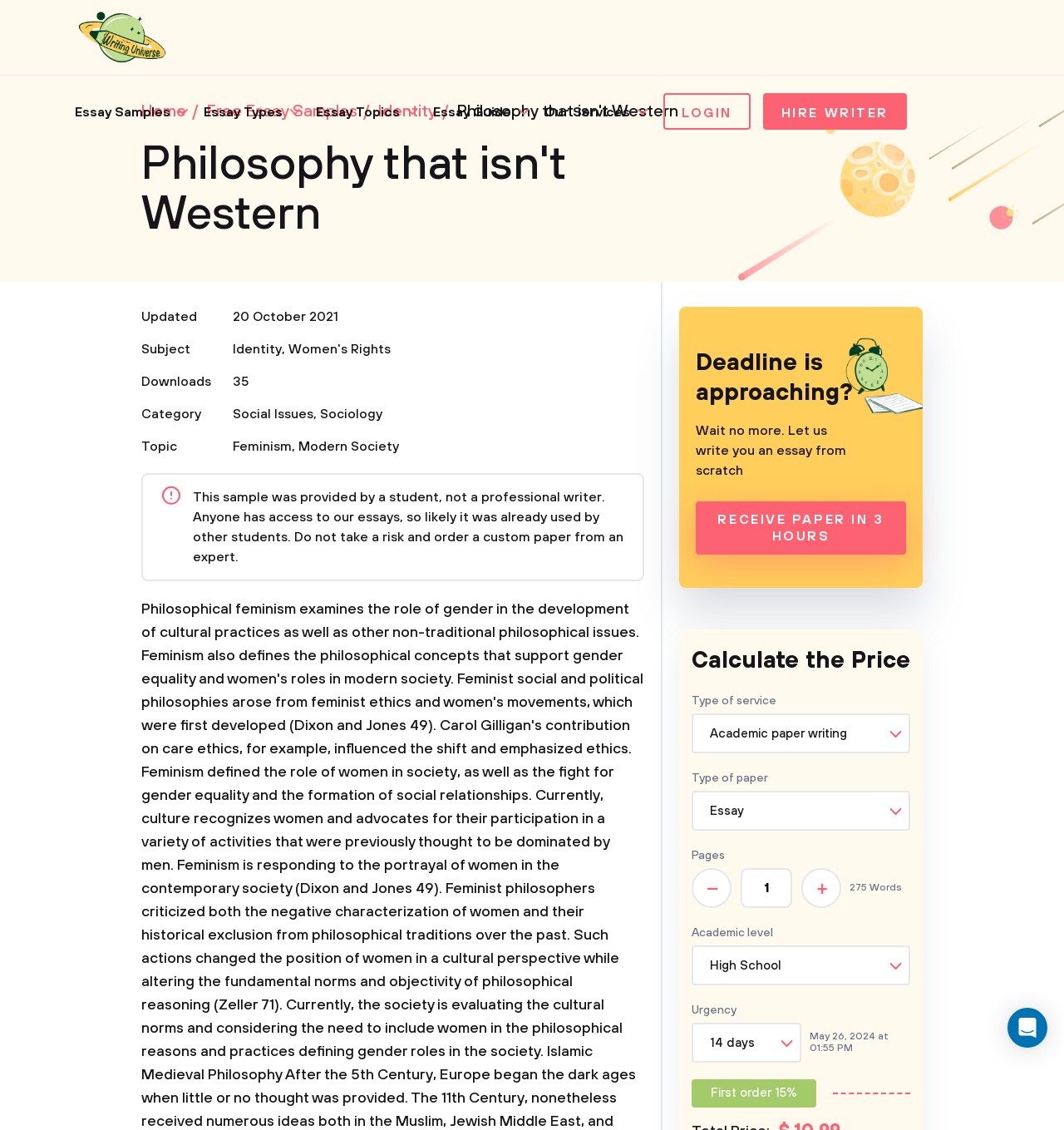Please identify the bounding box coordinates of the element on the webpage that should be clicked to follow this instruction: "Click on the 'HIRE WRITER' link". The bounding box coordinates should be given as four float numbers between 0 and 1, formatted as [left, top, right, bottom].

[0.717, 0.082, 0.852, 0.115]